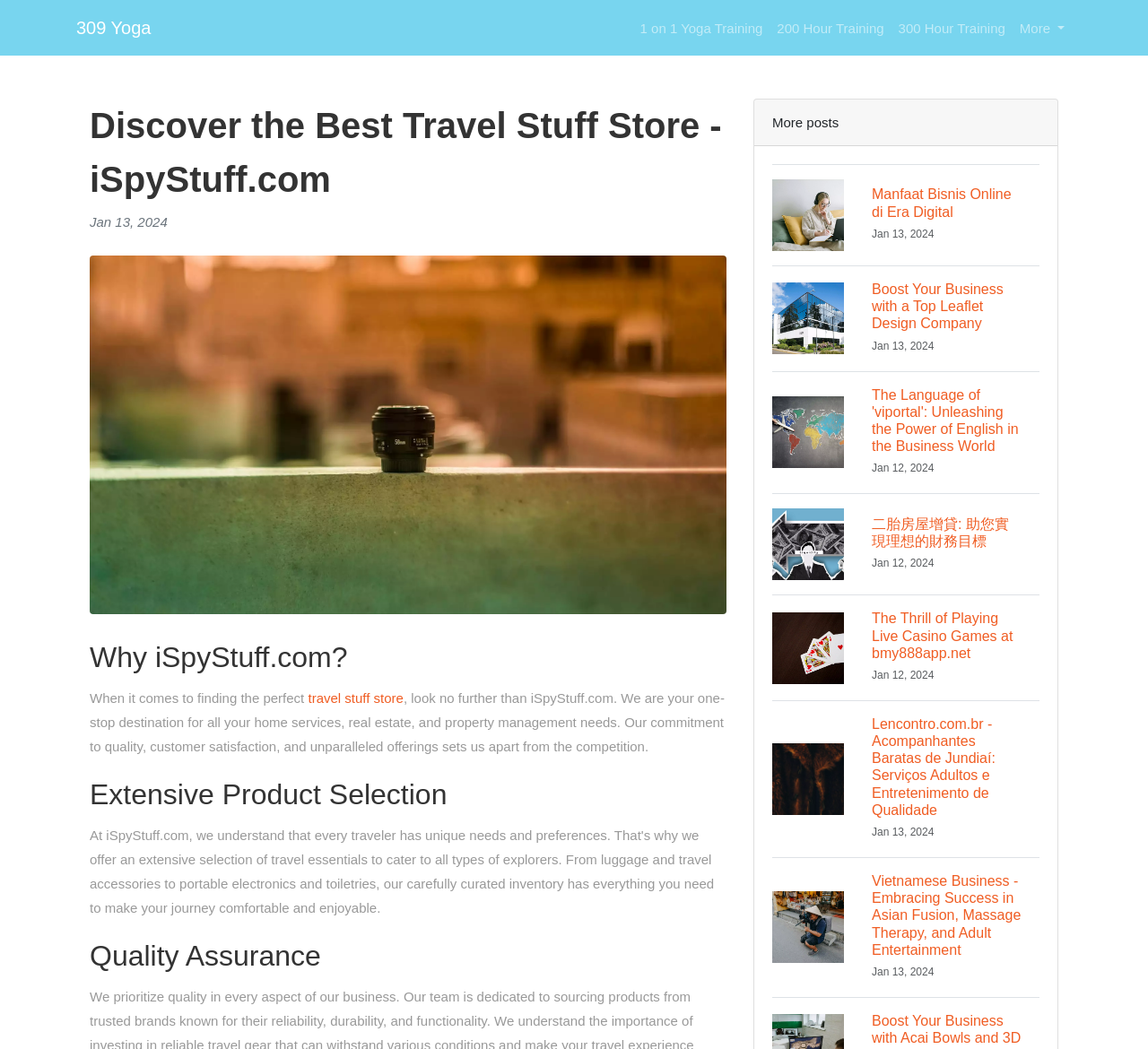What is the purpose of the website according to the text?
Using the image, answer in one word or phrase.

home services, real estate, and property management